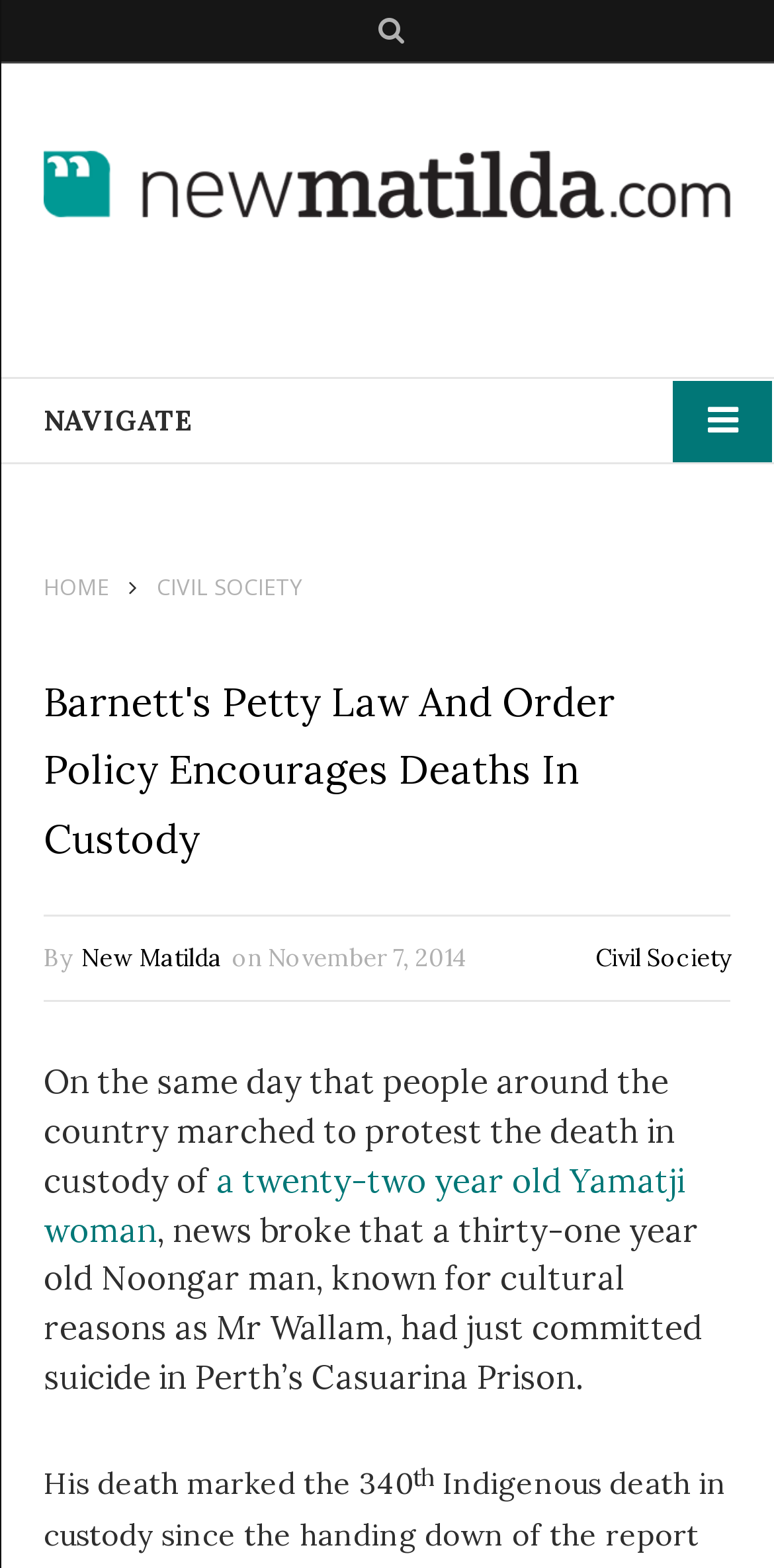Who wrote the article?
Please provide a comprehensive answer based on the details in the screenshot.

I looked for an author's name or byline, but it is not explicitly mentioned in the article. The text only mentions 'By' followed by 'New Matilda', which suggests that the article is published by New Matilda, but the author's name is not provided.